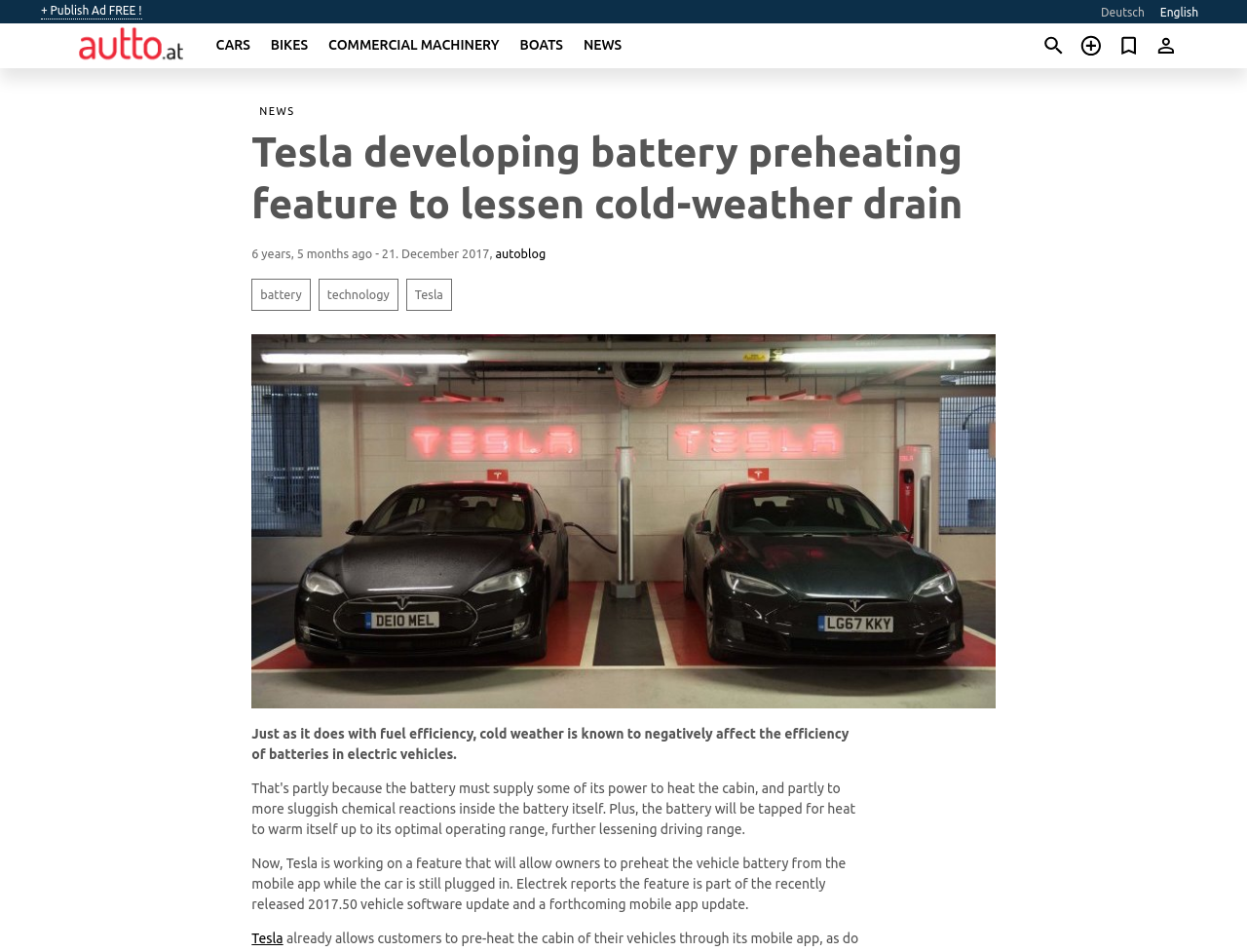What type of vehicles is the webpage about? Analyze the screenshot and reply with just one word or a short phrase.

Electric vehicles